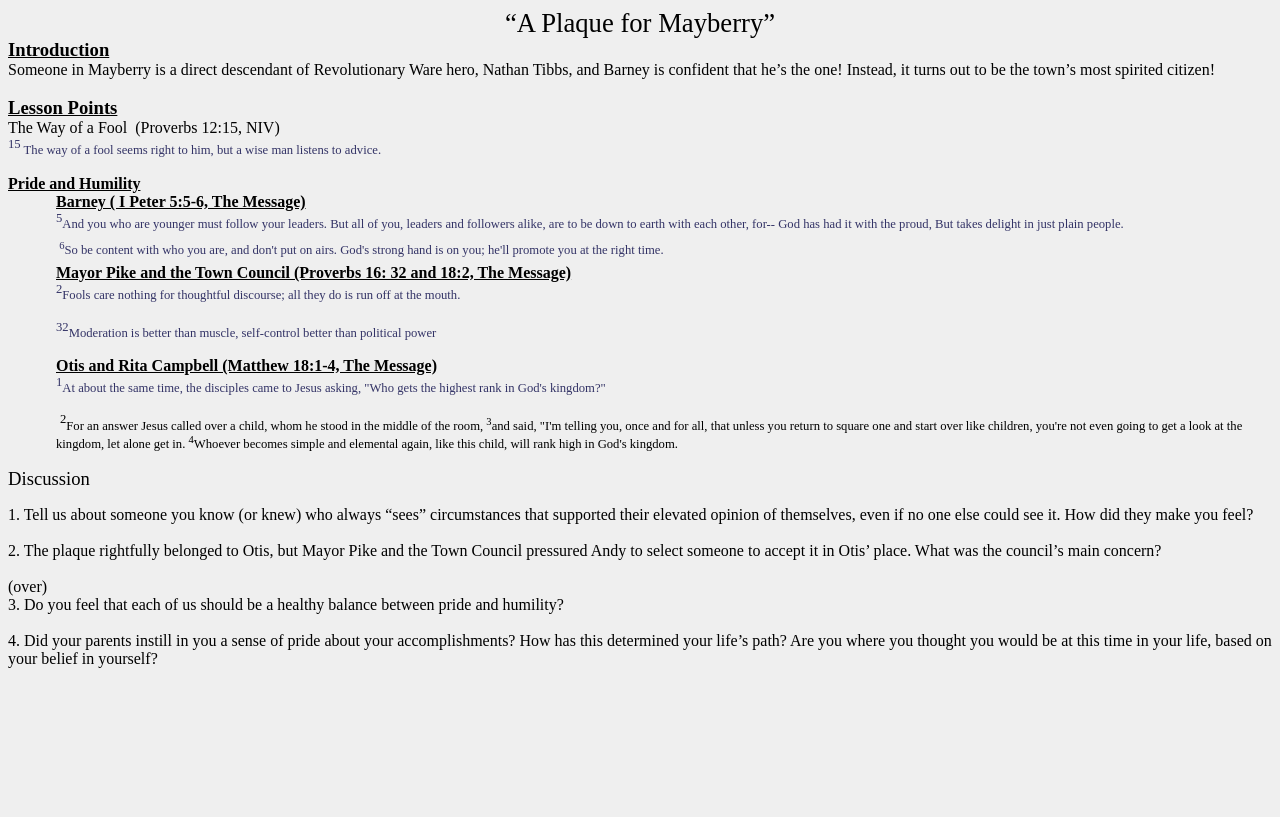Who is the descendant of Revolutionary War hero Nathan Tibbs?
Refer to the screenshot and answer in one word or phrase.

Otis